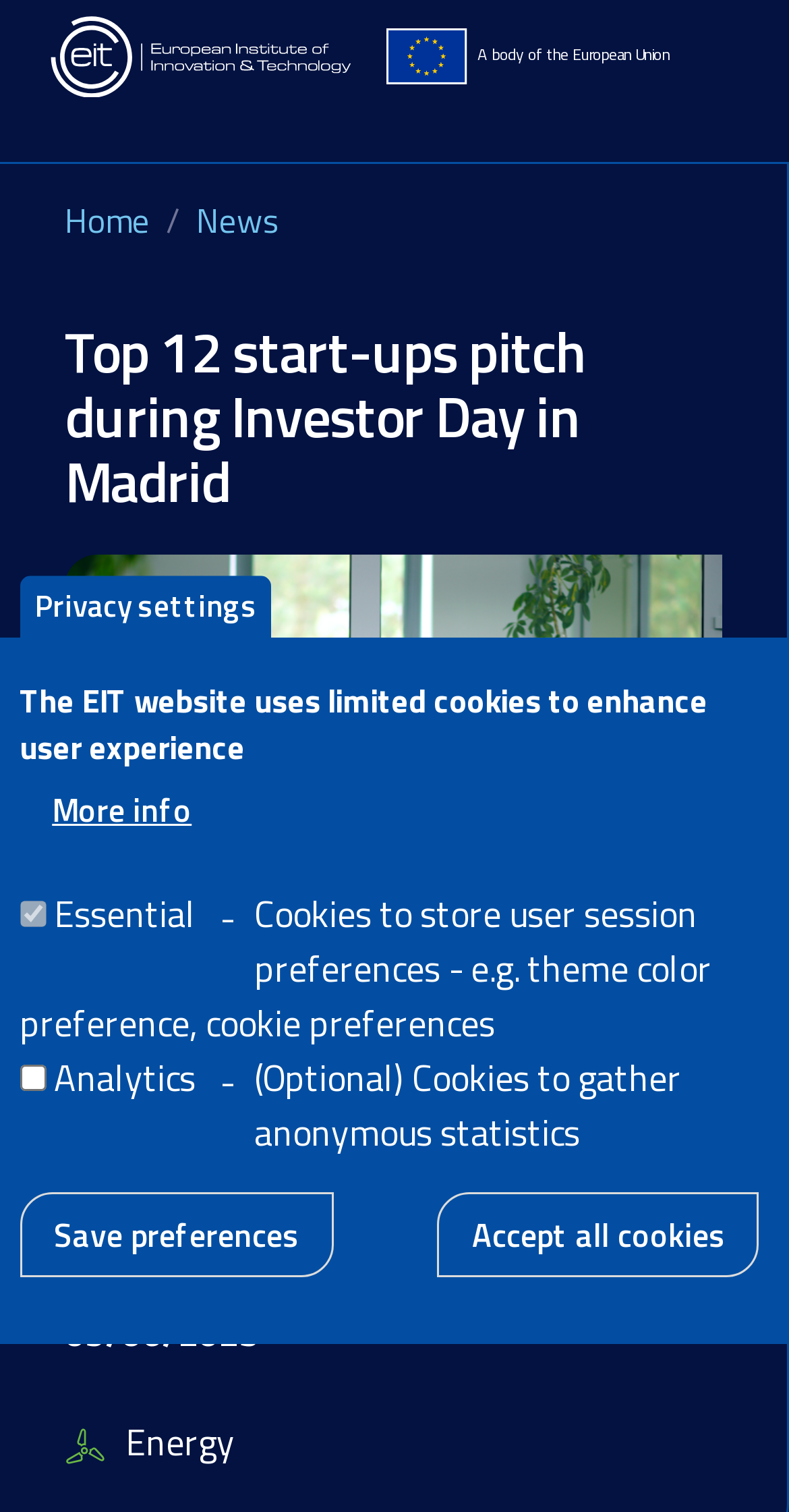Find and indicate the bounding box coordinates of the region you should select to follow the given instruction: "read more about top 12 start-ups".

[0.082, 0.212, 0.915, 0.341]